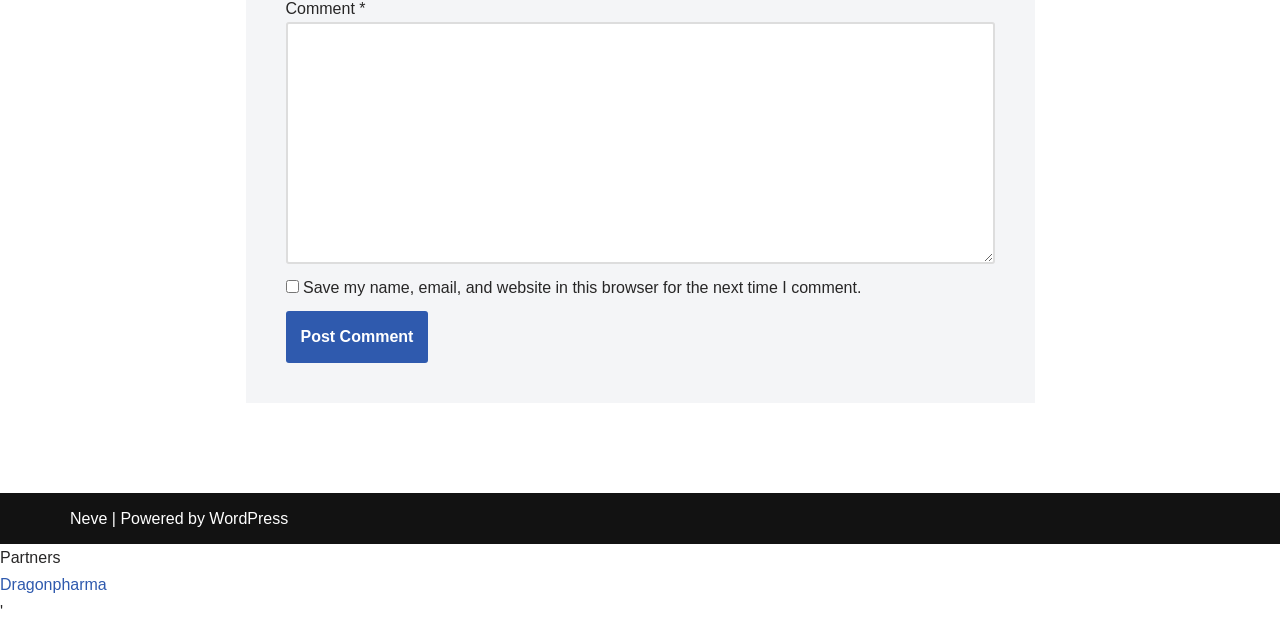Provide the bounding box coordinates of the UI element that matches the description: "parent_node: Comment * name="comment"".

[0.223, 0.036, 0.777, 0.422]